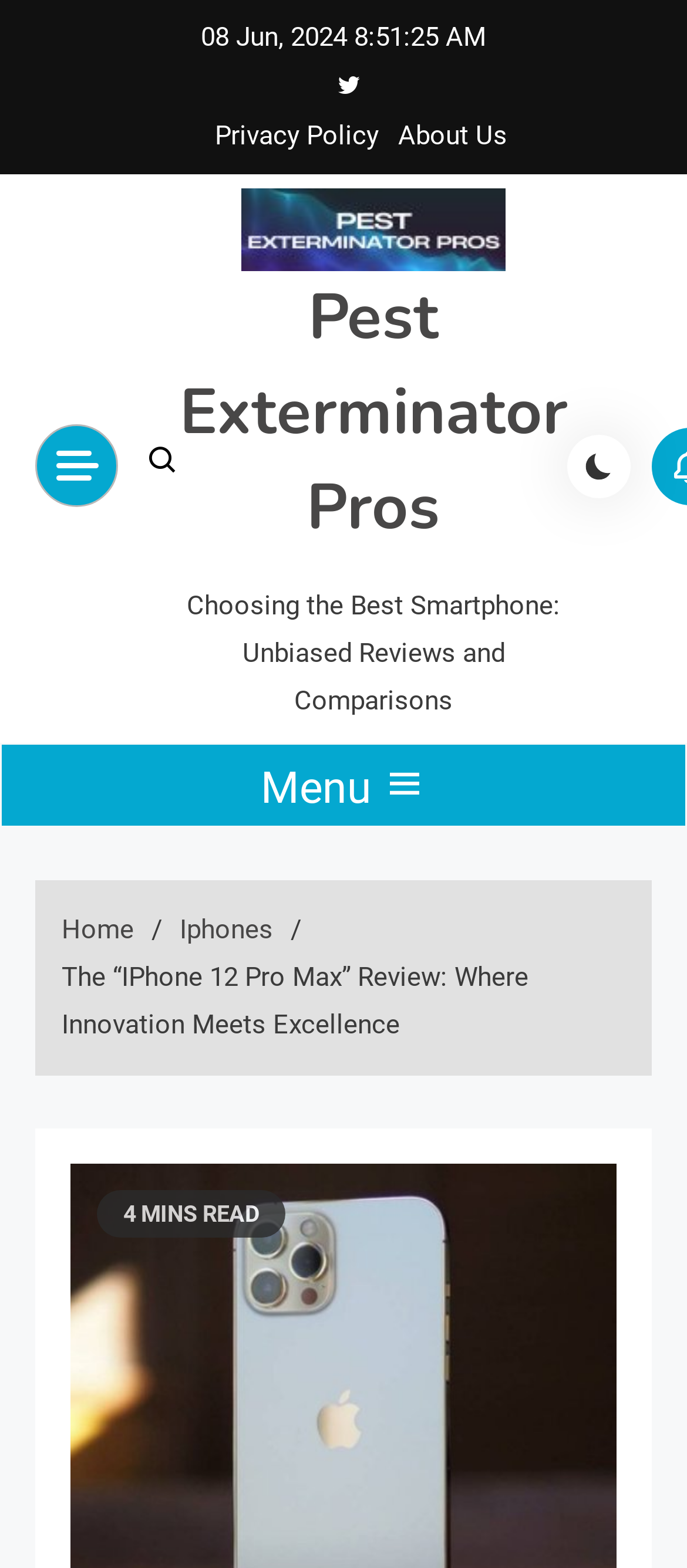Locate the bounding box coordinates of the area that needs to be clicked to fulfill the following instruction: "Check the site mode button". The coordinates should be in the format of four float numbers between 0 and 1, namely [left, top, right, bottom].

[0.826, 0.277, 0.918, 0.317]